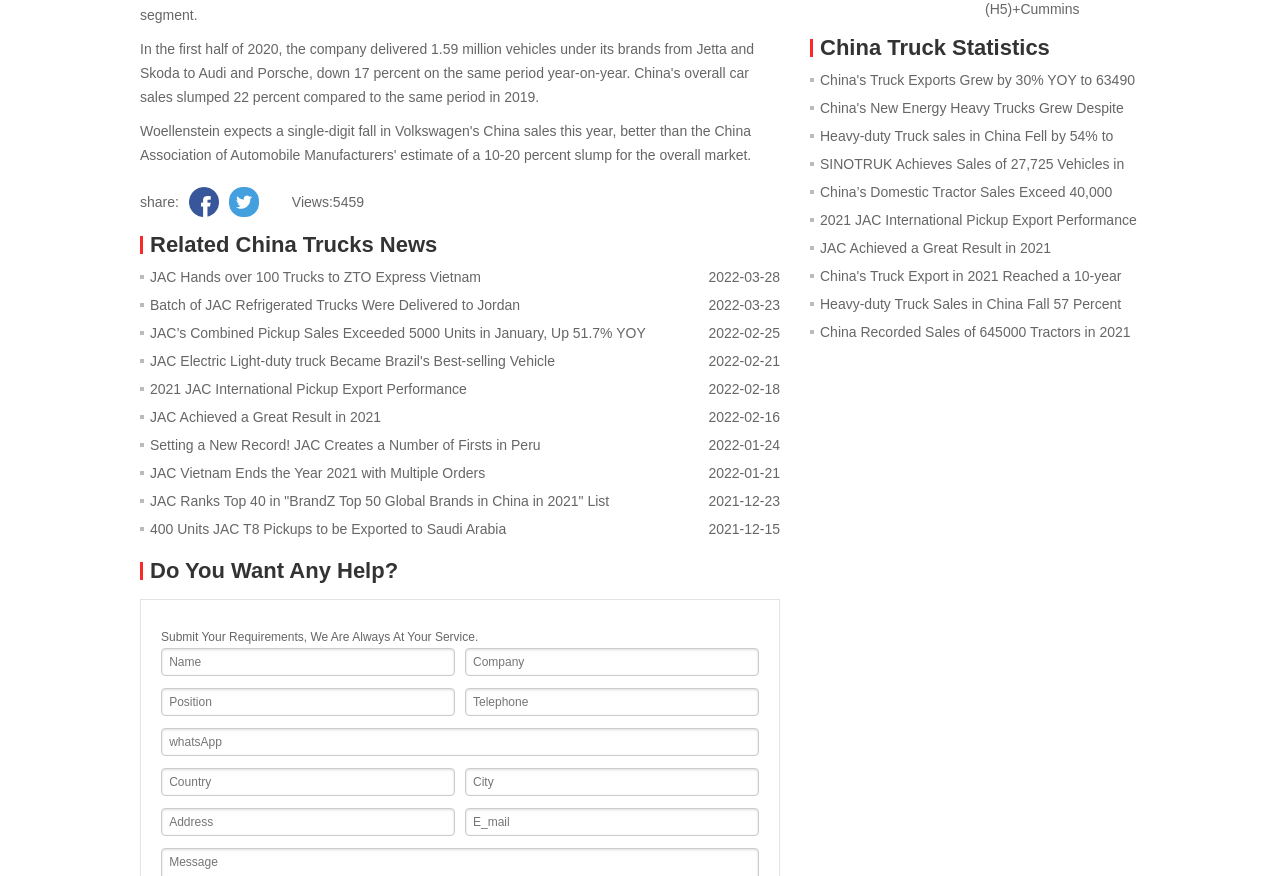Provide the bounding box coordinates for the UI element that is described as: "name="_refer[duty]" placeholder="Position"".

[0.126, 0.785, 0.356, 0.817]